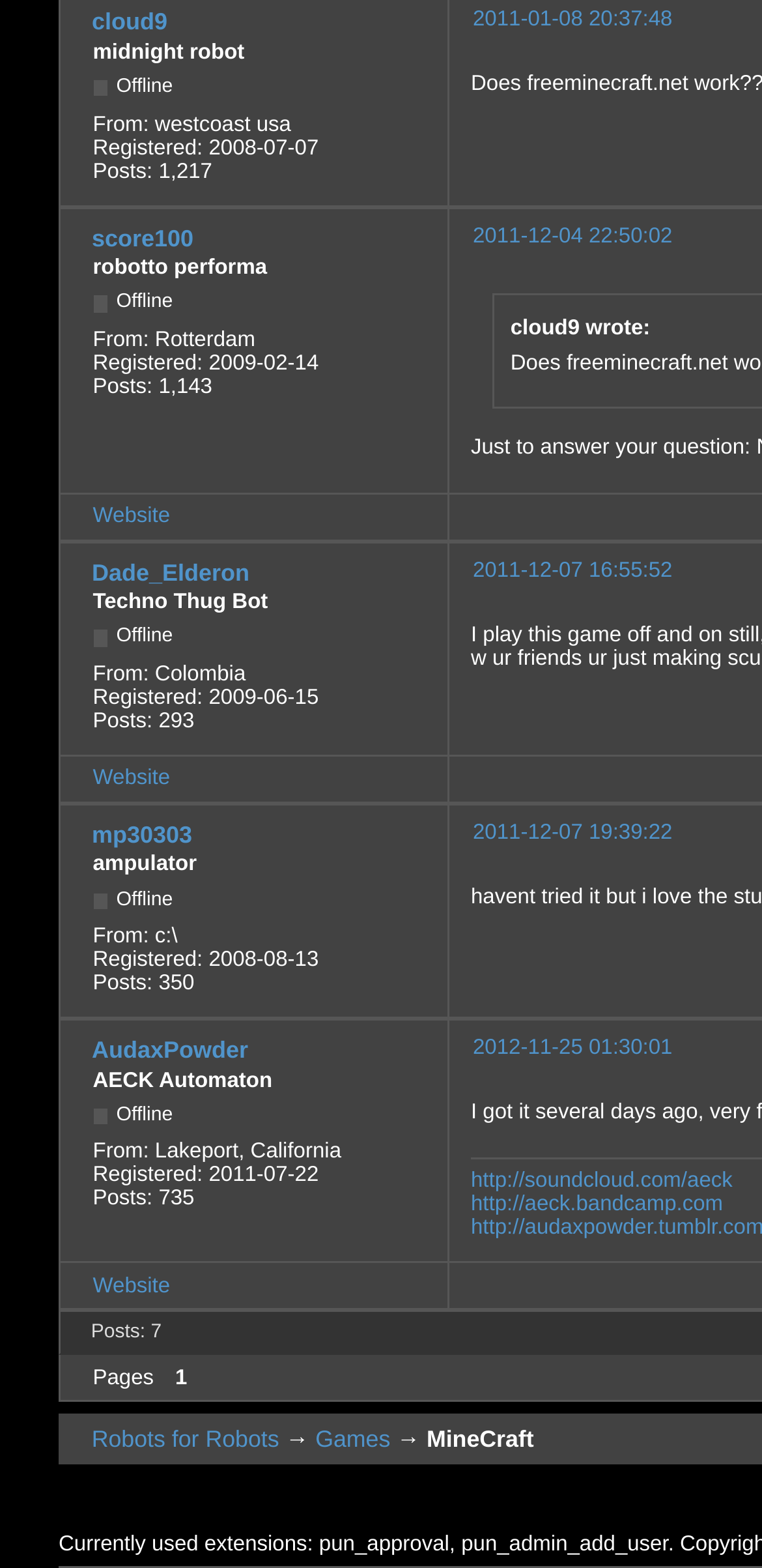How many robots are listed on this page?
Please elaborate on the answer to the question with detailed information.

I counted the number of robot profiles listed on the page, each with its own set of information such as name, location, and registration date. There are 7 robots listed.